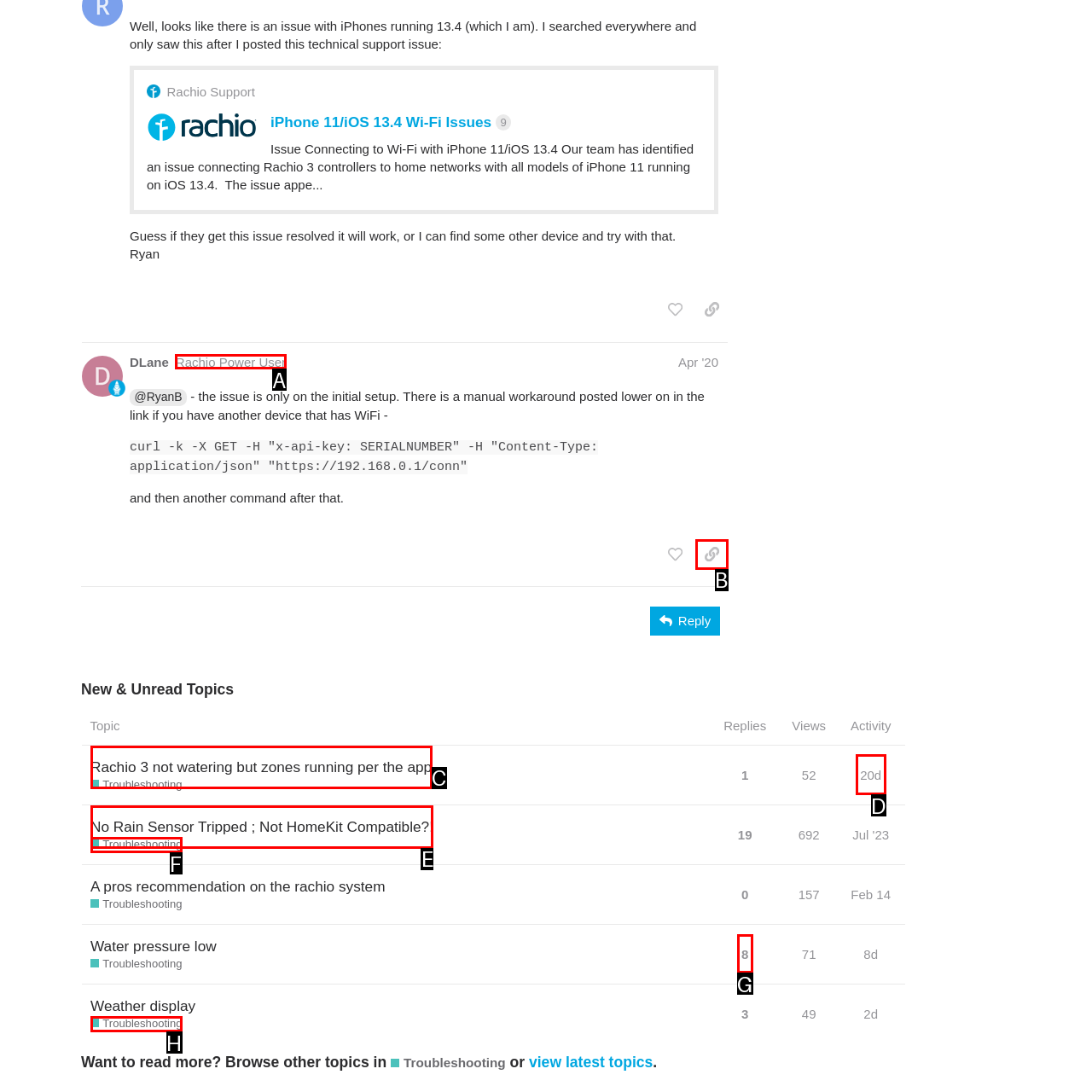Identify the UI element that corresponds to this description: Rachio Power User
Respond with the letter of the correct option.

A